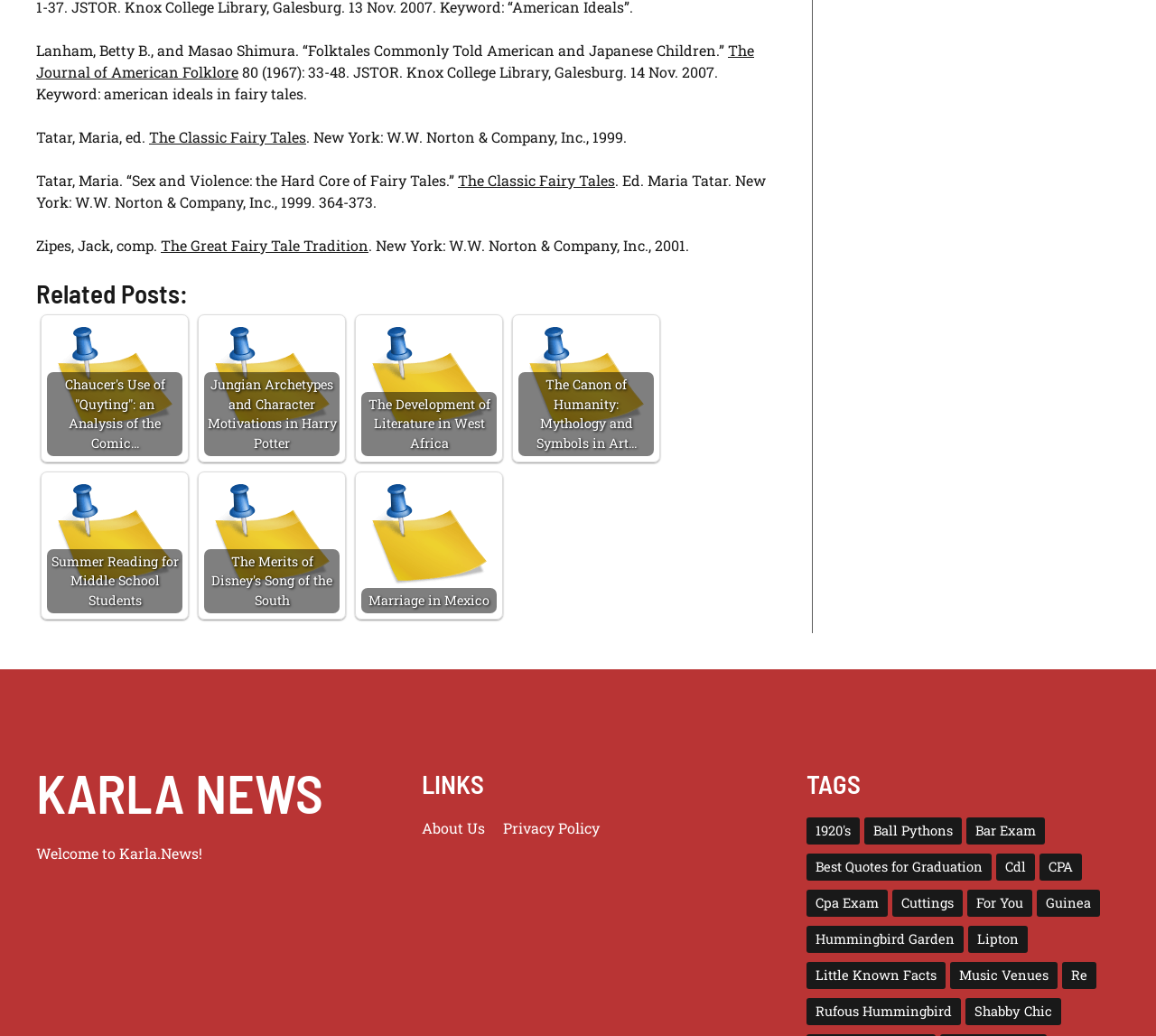Respond to the question below with a single word or phrase: What is the title of the first book mentioned?

Folktales Commonly Told American and Japanese Children